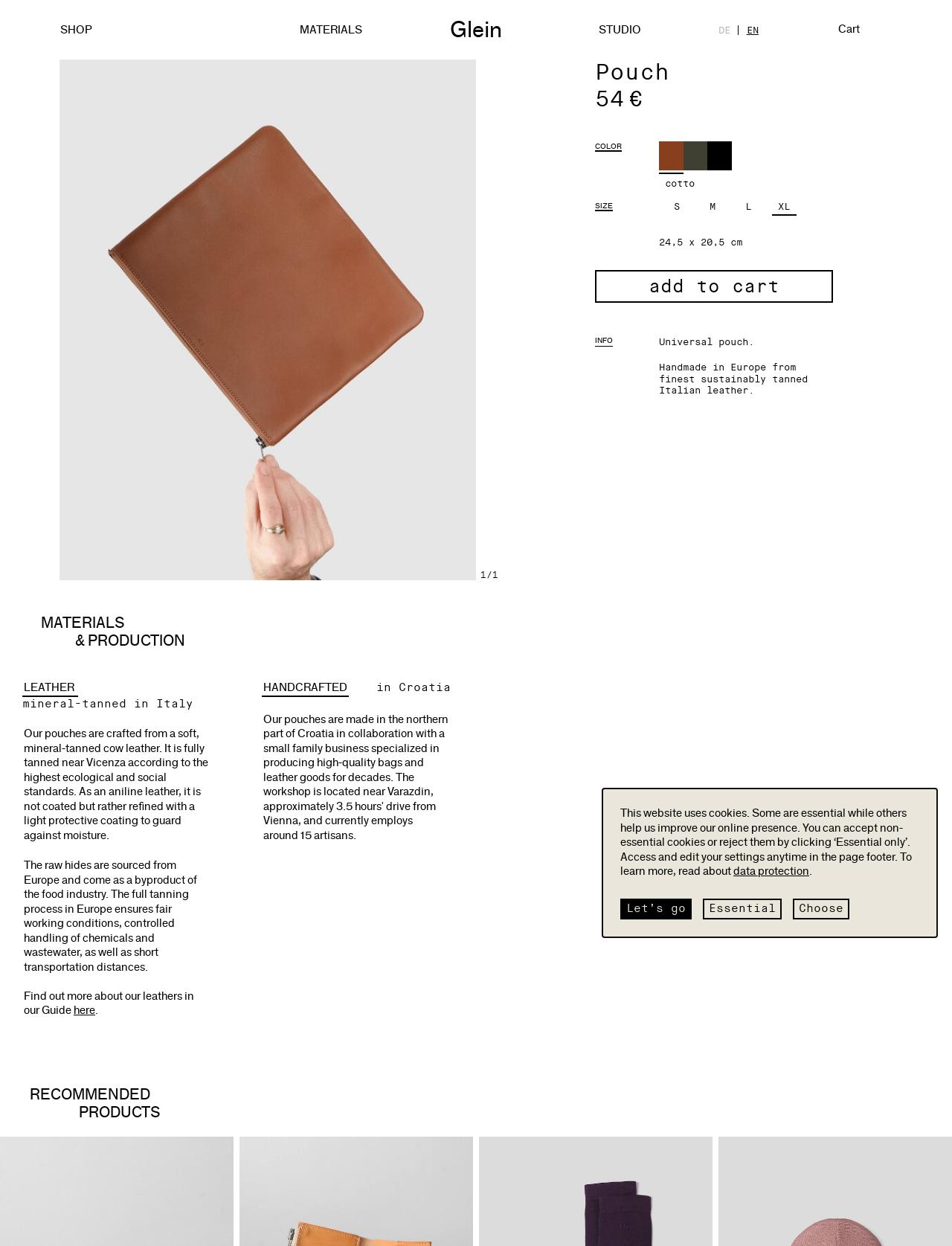Determine the bounding box coordinates for the element that should be clicked to follow this instruction: "Click the 'SHOP' link". The coordinates should be given as four float numbers between 0 and 1, in the format [left, top, right, bottom].

[0.063, 0.019, 0.096, 0.029]